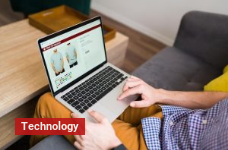Detail every significant feature and component of the image.

In this image, a person is seated comfortably on a sofa, actively engaging with a laptop computer. The screen displays a shopping website showcasing clothing items, indicating an online shopping experience. The individual's right hand rests on the laptop's keyboard, suggesting they are in the midst of browsing or making a purchase. The setting features a warm and inviting living space with wooden flooring and a stylish coffee table, enhancing the cozy atmosphere. A bold red label reading "Technology" is prominently placed at the bottom left corner, emphasizing the digital nature of the activity taking place. This scene captures the intersection of everyday life and modern technology, highlighting how digital platforms have transformed the way people shop.